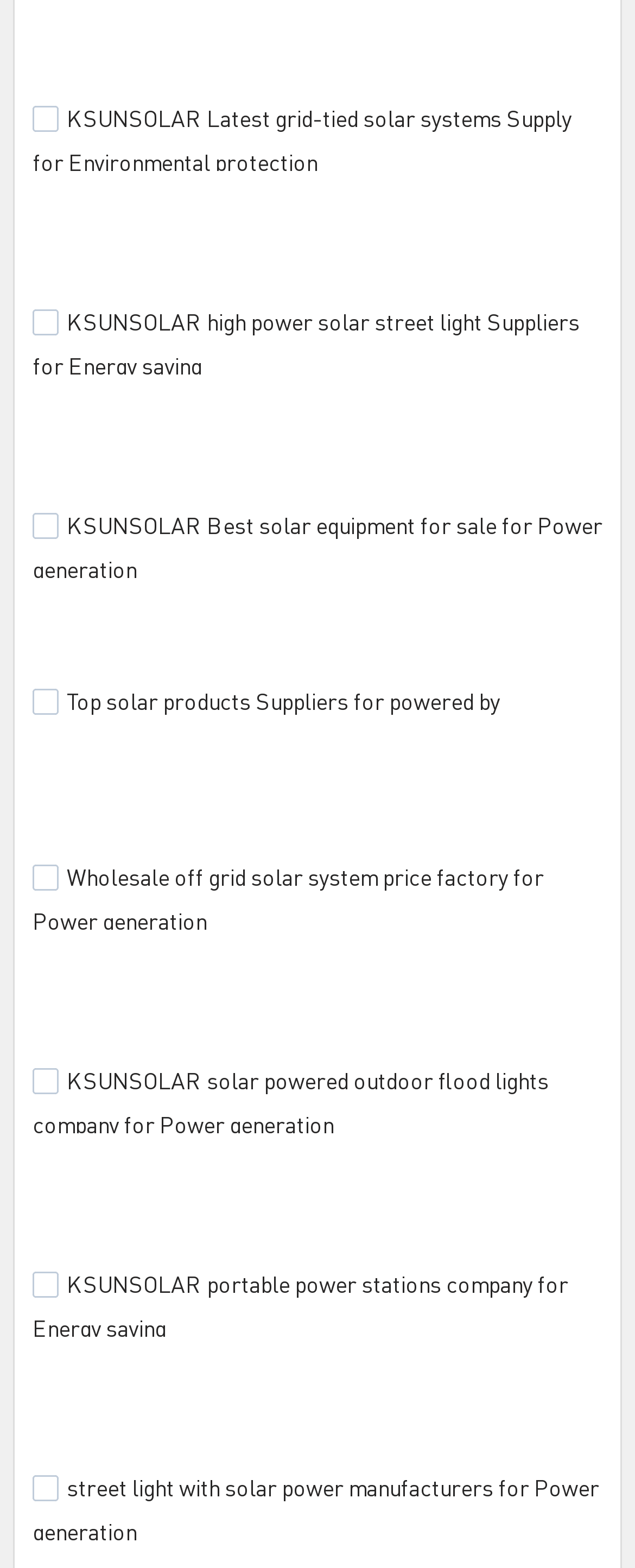Reply to the question with a brief word or phrase: Are all products from the same supplier?

No